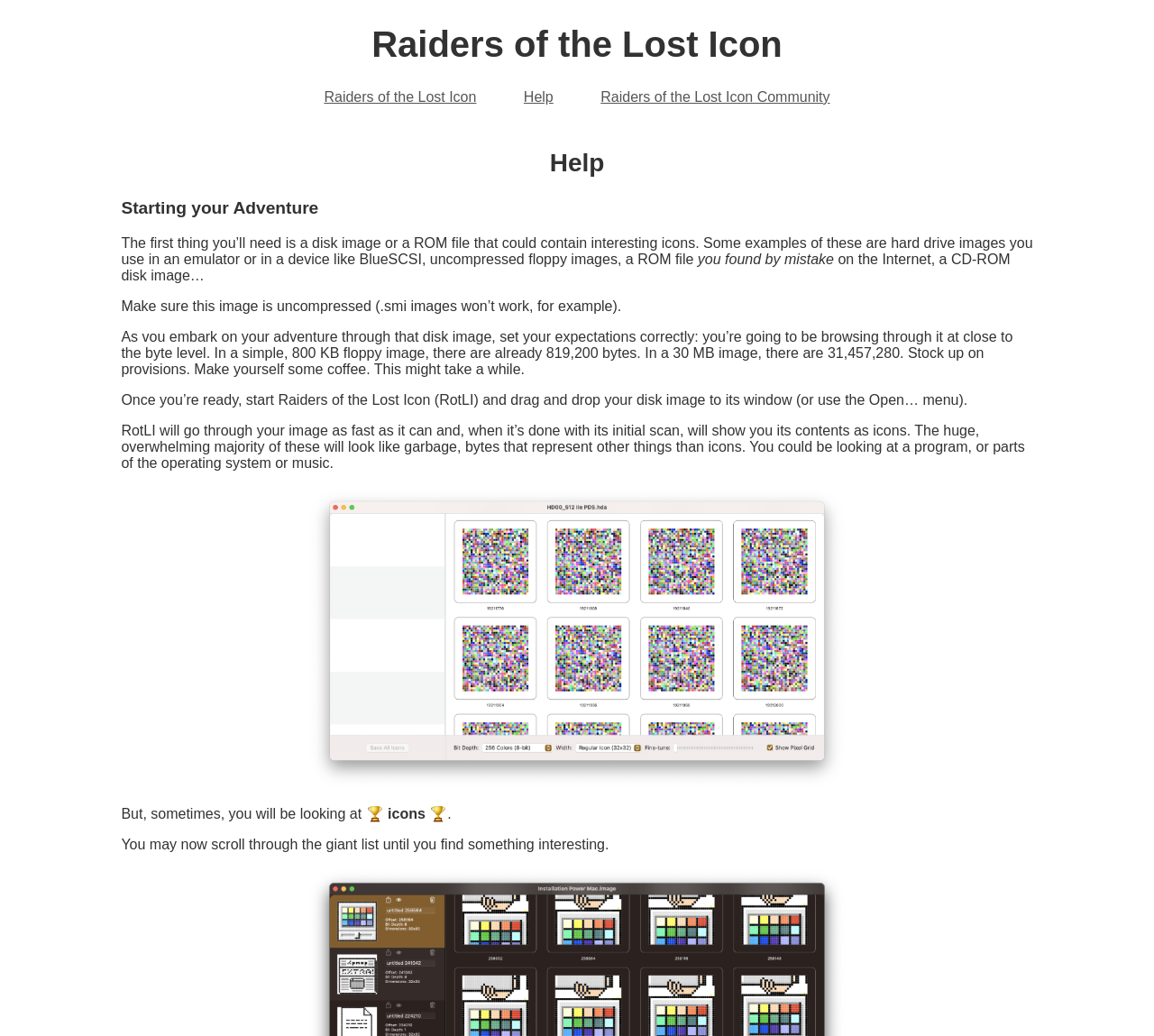What do you need to do to find something interesting?
Using the information from the image, answer the question thoroughly.

According to the webpage, you may now scroll through the giant list until you find something interesting, as mentioned in the StaticText element with the text 'You may now scroll through the giant list until you find something interesting.'